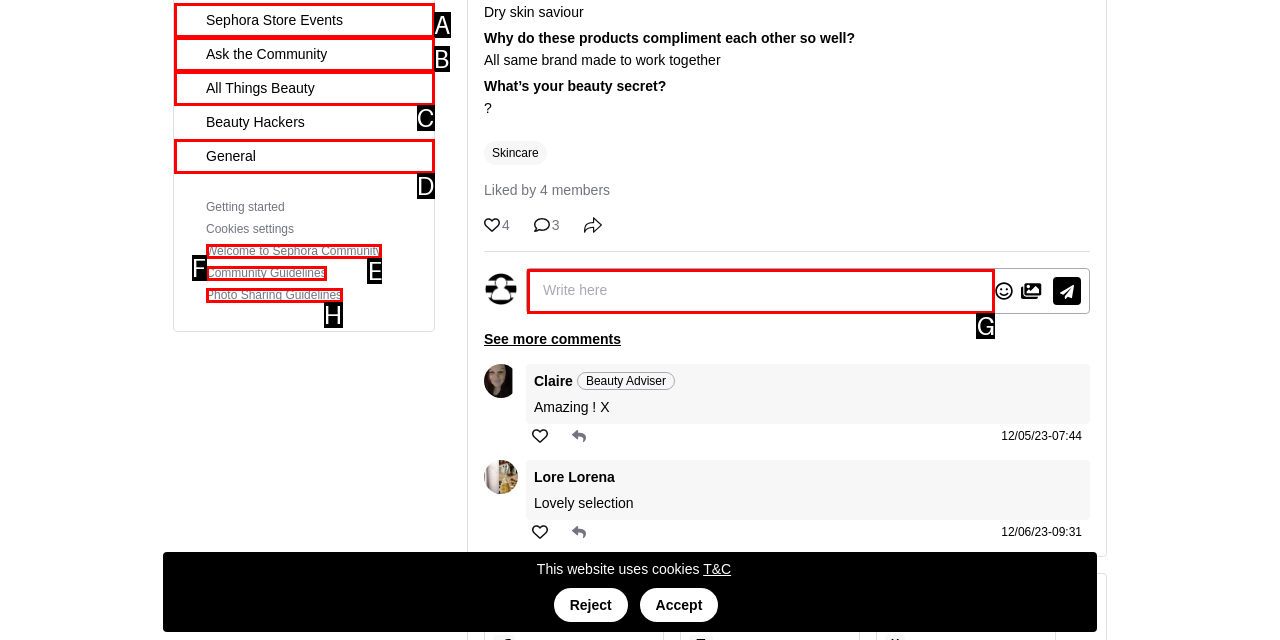Tell me which one HTML element best matches the description: parent_node: Write here
Answer with the option's letter from the given choices directly.

G